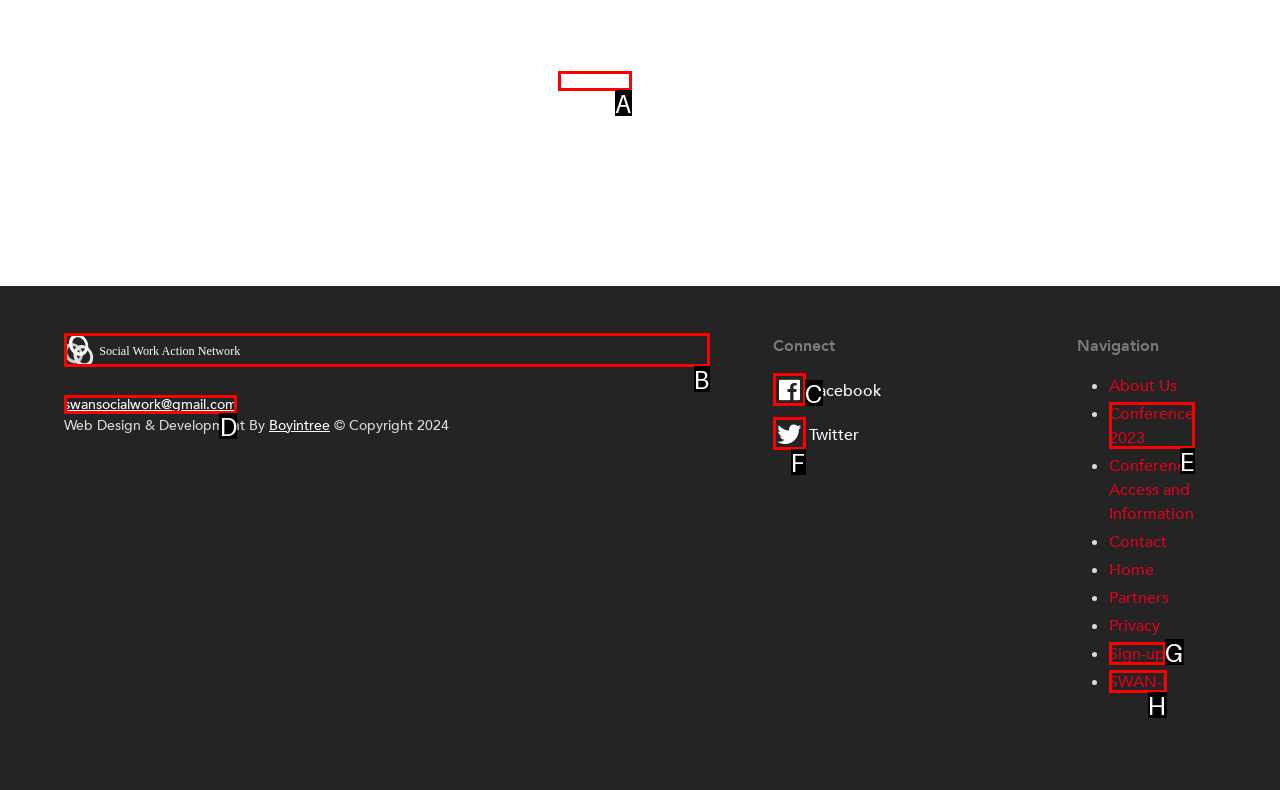Determine the correct UI element to click for this instruction: Contact Swan via email. Respond with the letter of the chosen element.

D